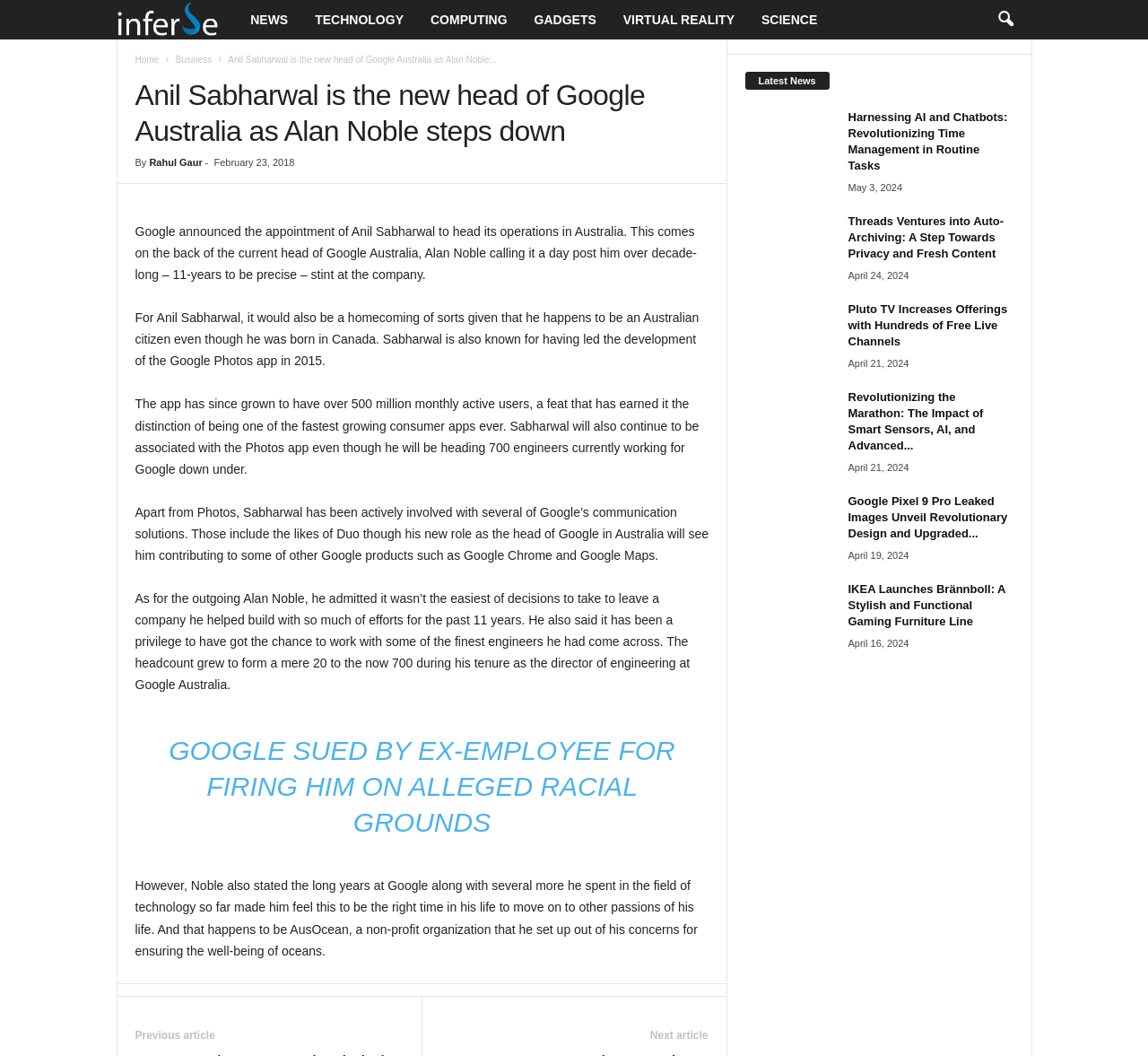What is the name of the app led by Anil Sabharwal in 2015?
Your answer should be a single word or phrase derived from the screenshot.

Google Photos